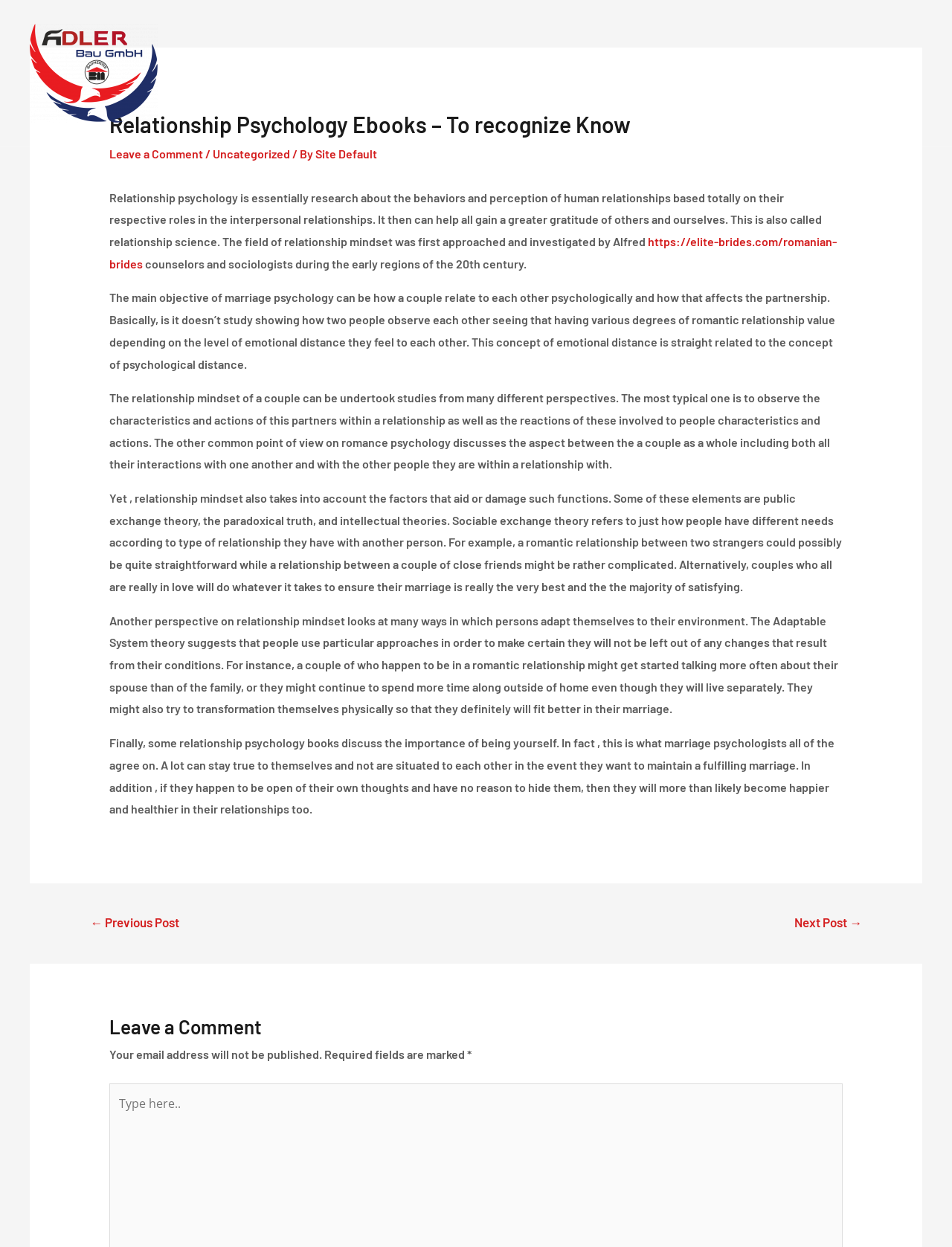What is the purpose of the 'Leave a Comment' section?
Deliver a detailed and extensive answer to the question.

The 'Leave a Comment' section, located at the bottom of the webpage, allows users to leave comments or feedback on the article. This section provides a space for users to engage with the content and share their thoughts or opinions.